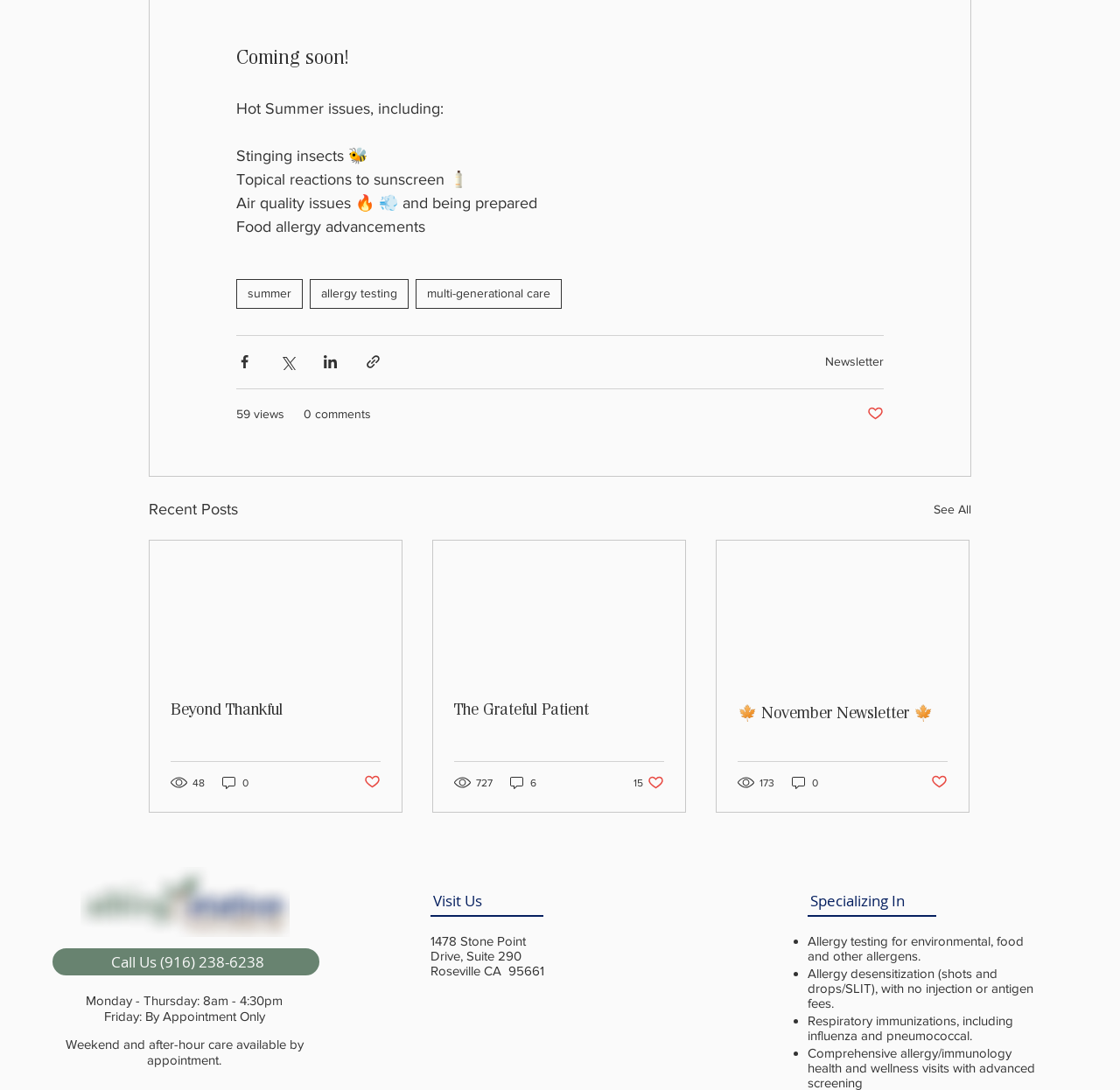Please use the details from the image to answer the following question comprehensively:
What are the office hours on Friday?

I found the answer by looking at the static text element that says 'Friday: By Appointment Only' at the bottom of the webpage.